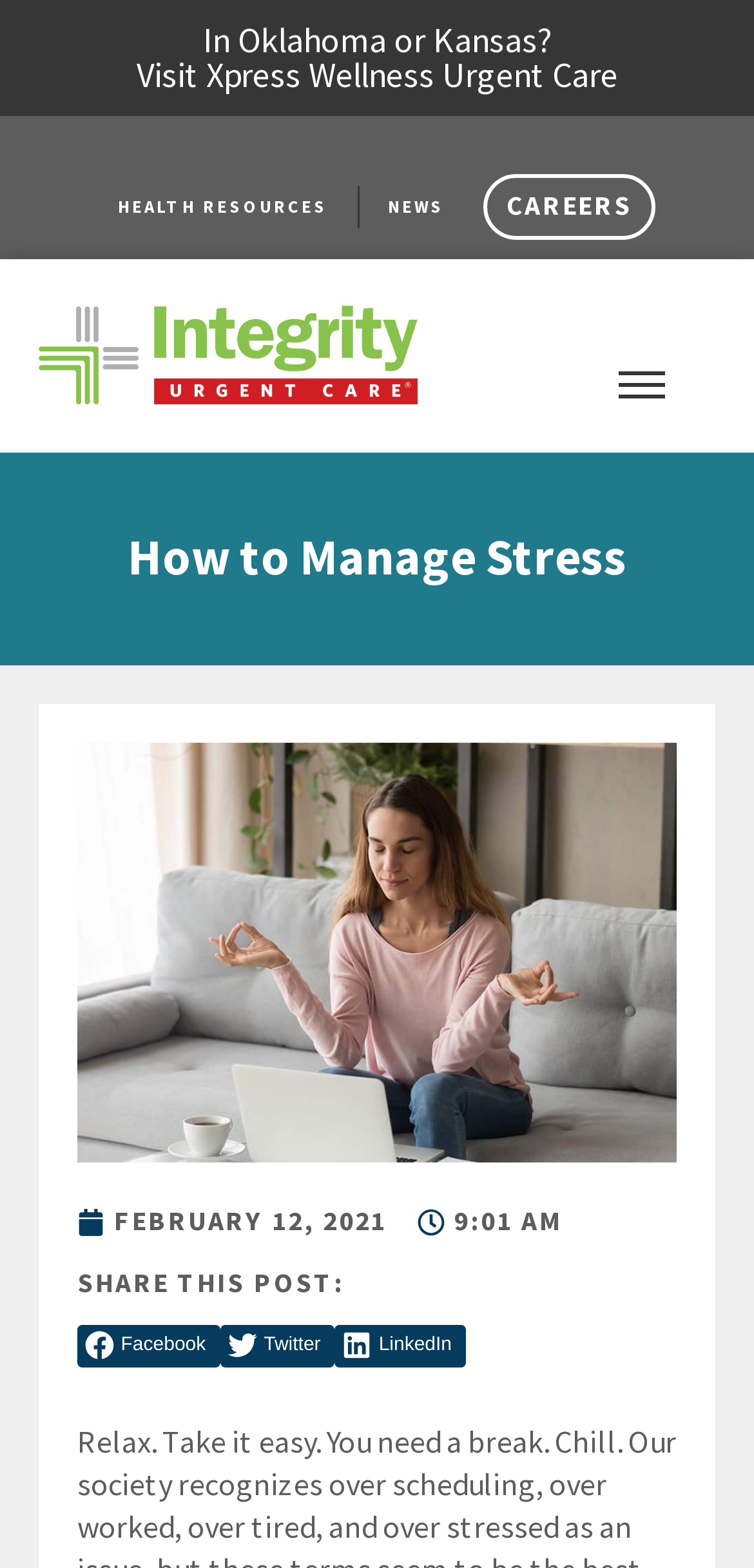Identify the bounding box coordinates of the element to click to follow this instruction: 'Share on facebook'. Ensure the coordinates are four float values between 0 and 1, provided as [left, top, right, bottom].

[0.103, 0.844, 0.292, 0.872]